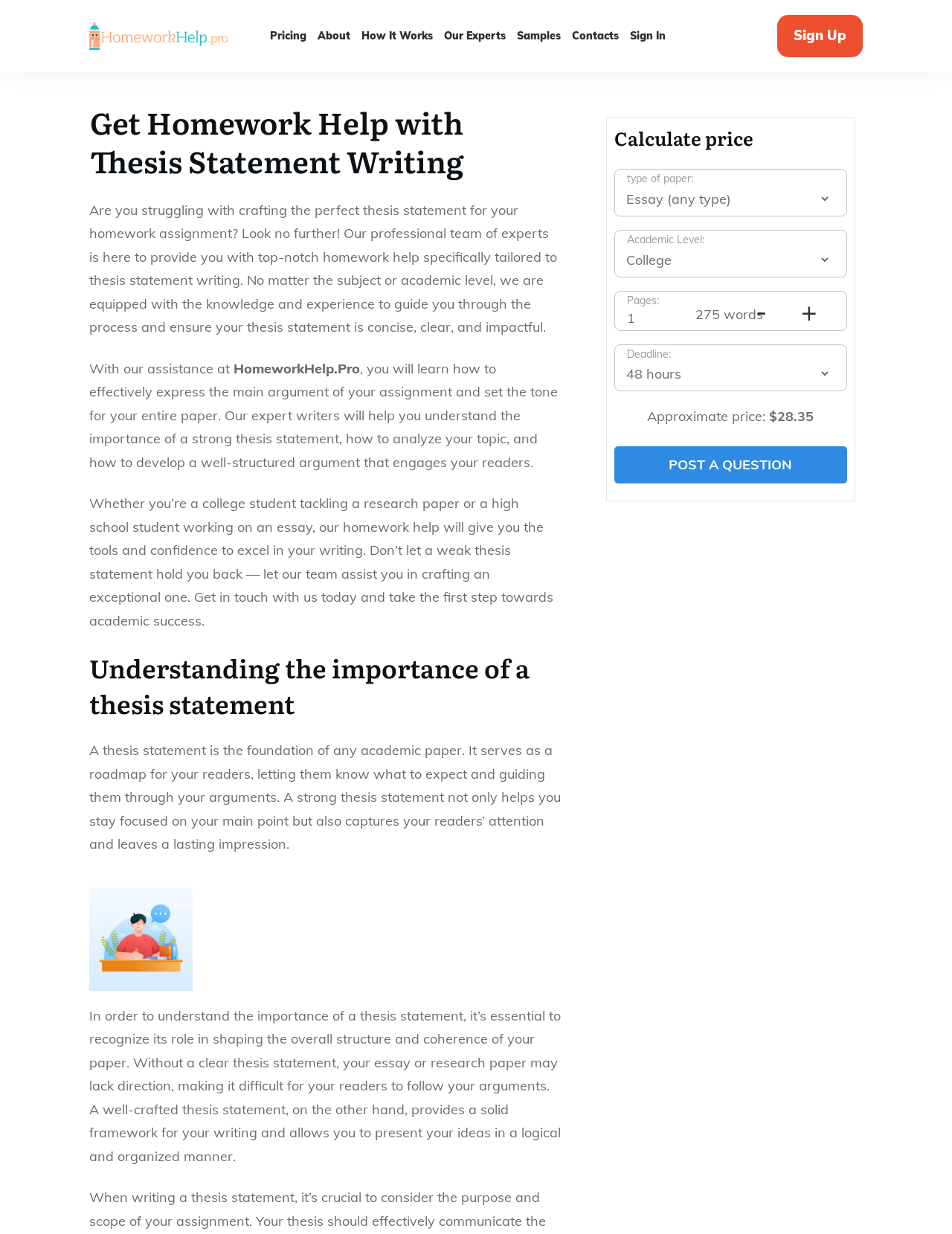Please identify the bounding box coordinates for the region that you need to click to follow this instruction: "Post a question to the experts".

[0.645, 0.362, 0.89, 0.392]